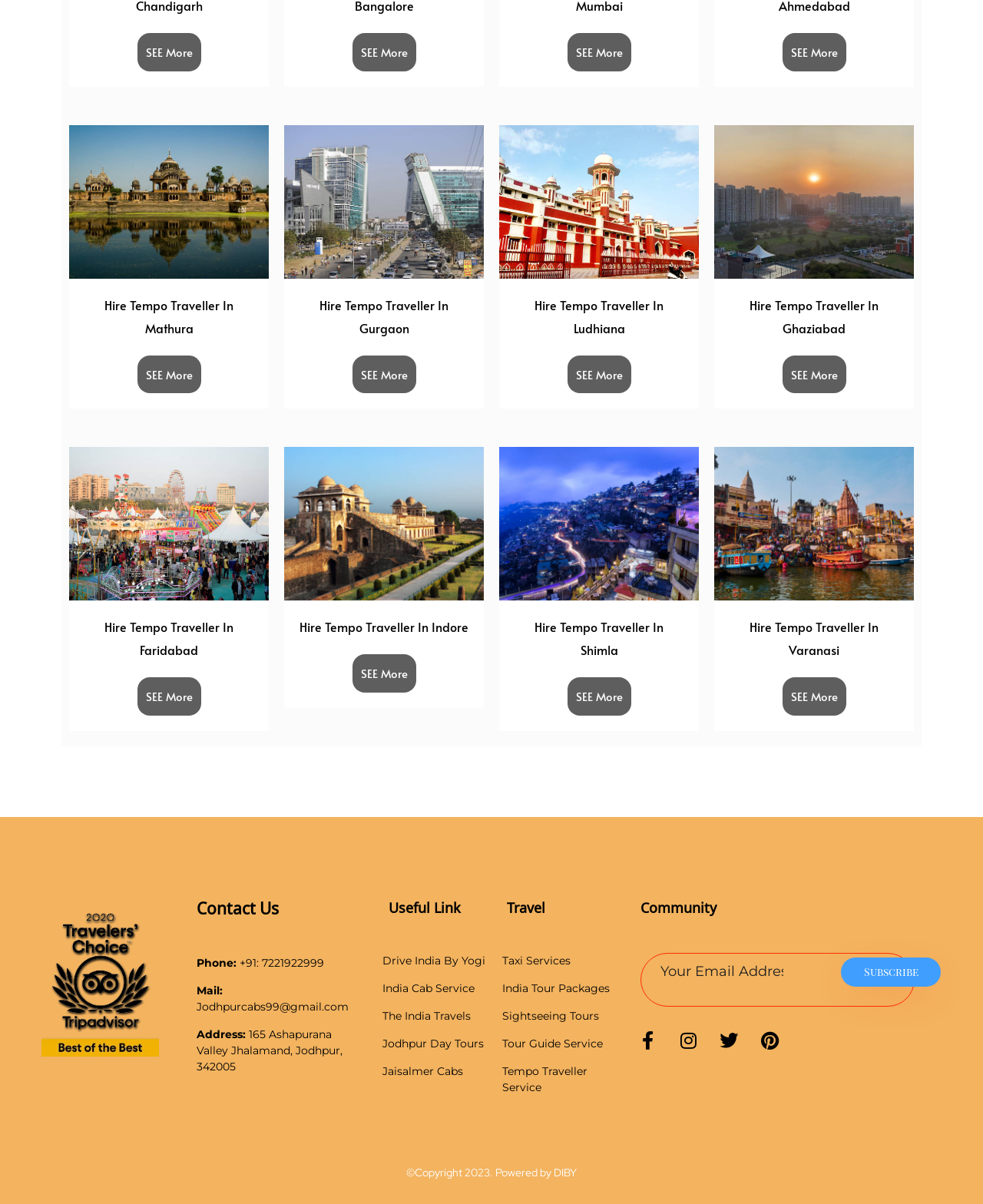Locate the bounding box coordinates of the element that should be clicked to fulfill the instruction: "Click on RF front-end link".

None